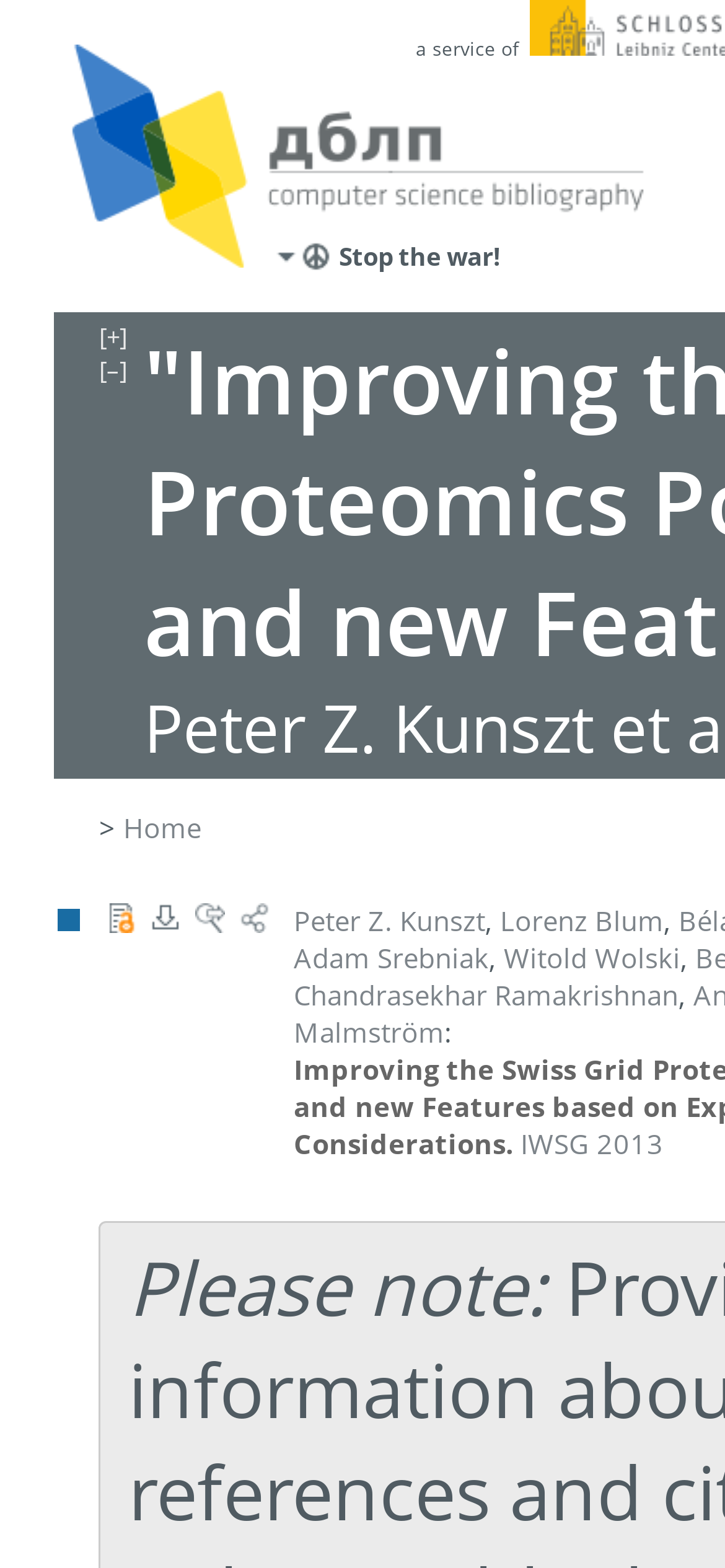Reply to the question below using a single word or brief phrase:
What is the navigation option above 'Home'?

>